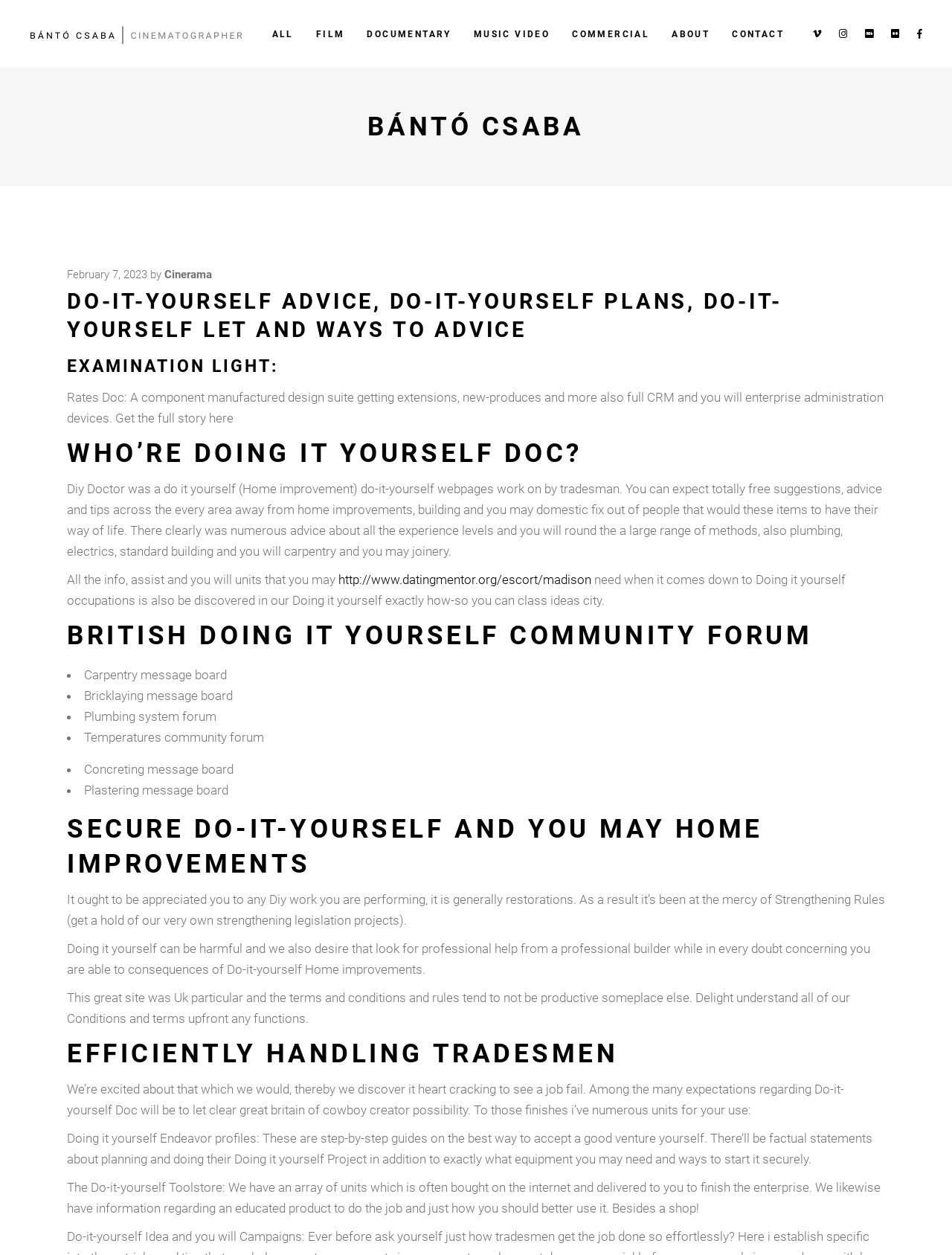Locate the bounding box coordinates of the UI element described by: "MUSIC VIDEO". Provide the coordinates as four float numbers between 0 and 1, formatted as [left, top, right, bottom].

[0.486, 0.0, 0.589, 0.053]